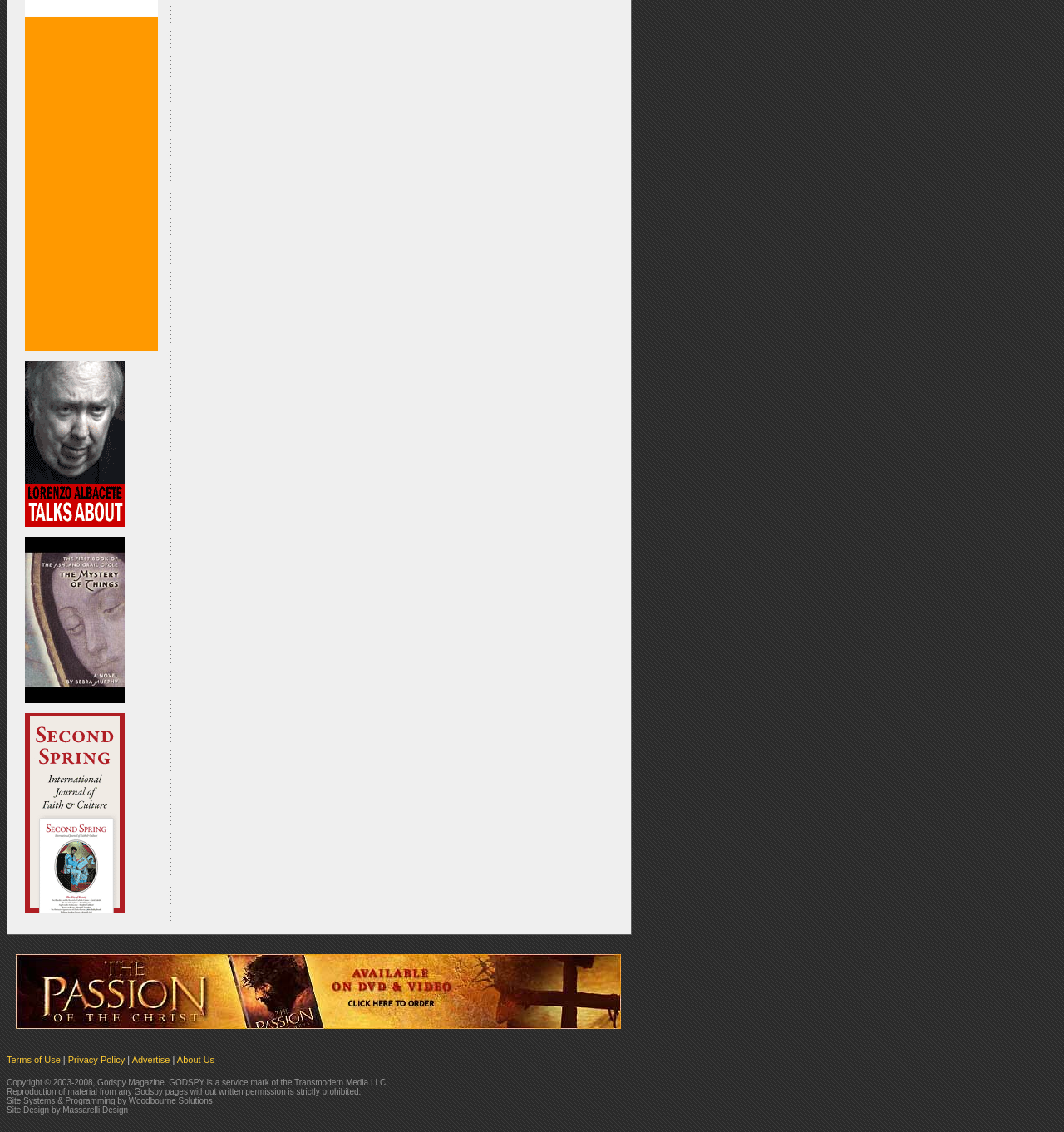Show me the bounding box coordinates of the clickable region to achieve the task as per the instruction: "Click About Us".

[0.166, 0.932, 0.202, 0.941]